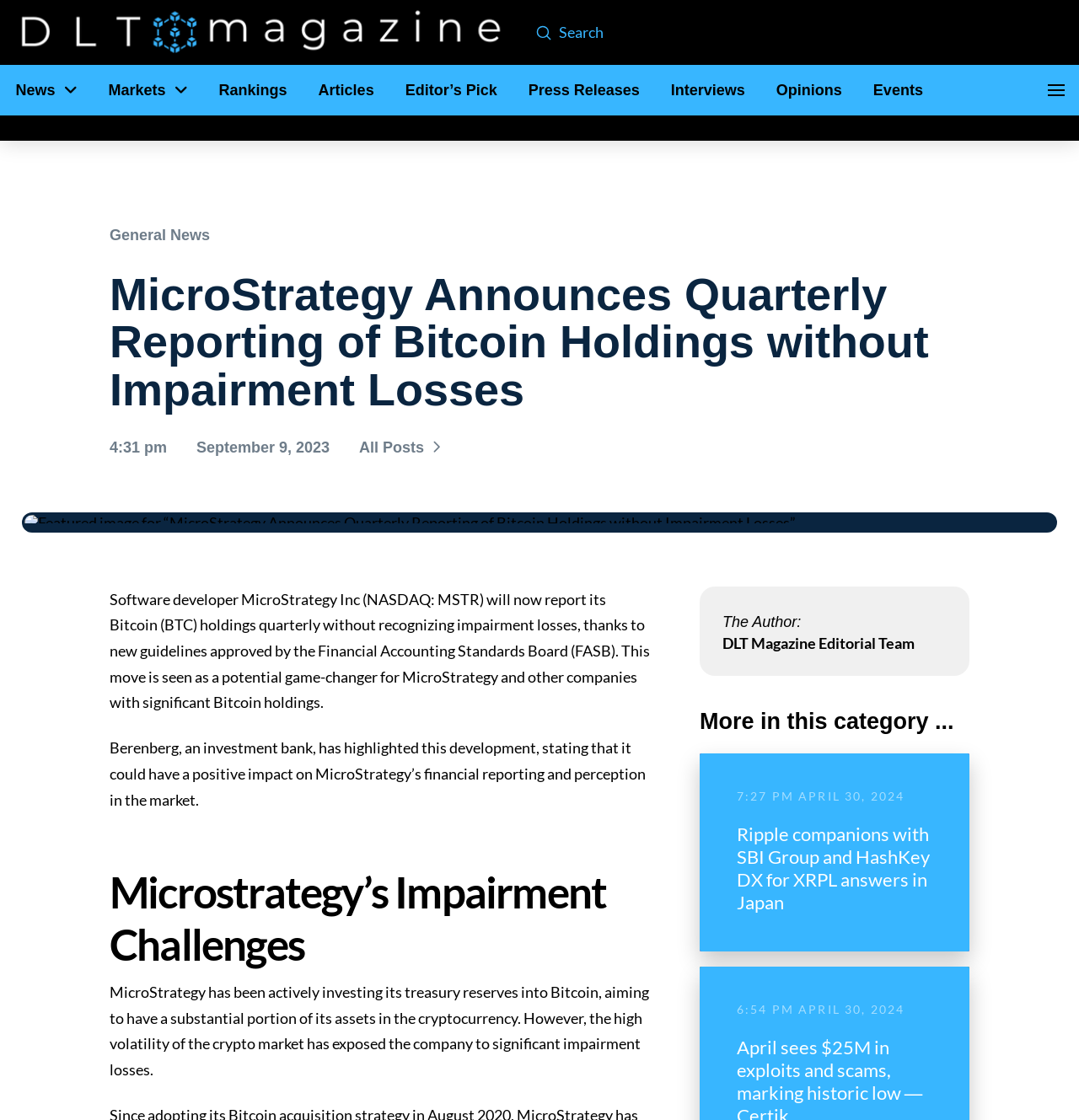Locate the bounding box coordinates of the clickable element to fulfill the following instruction: "Go to News page". Provide the coordinates as four float numbers between 0 and 1 in the format [left, top, right, bottom].

[0.0, 0.058, 0.086, 0.103]